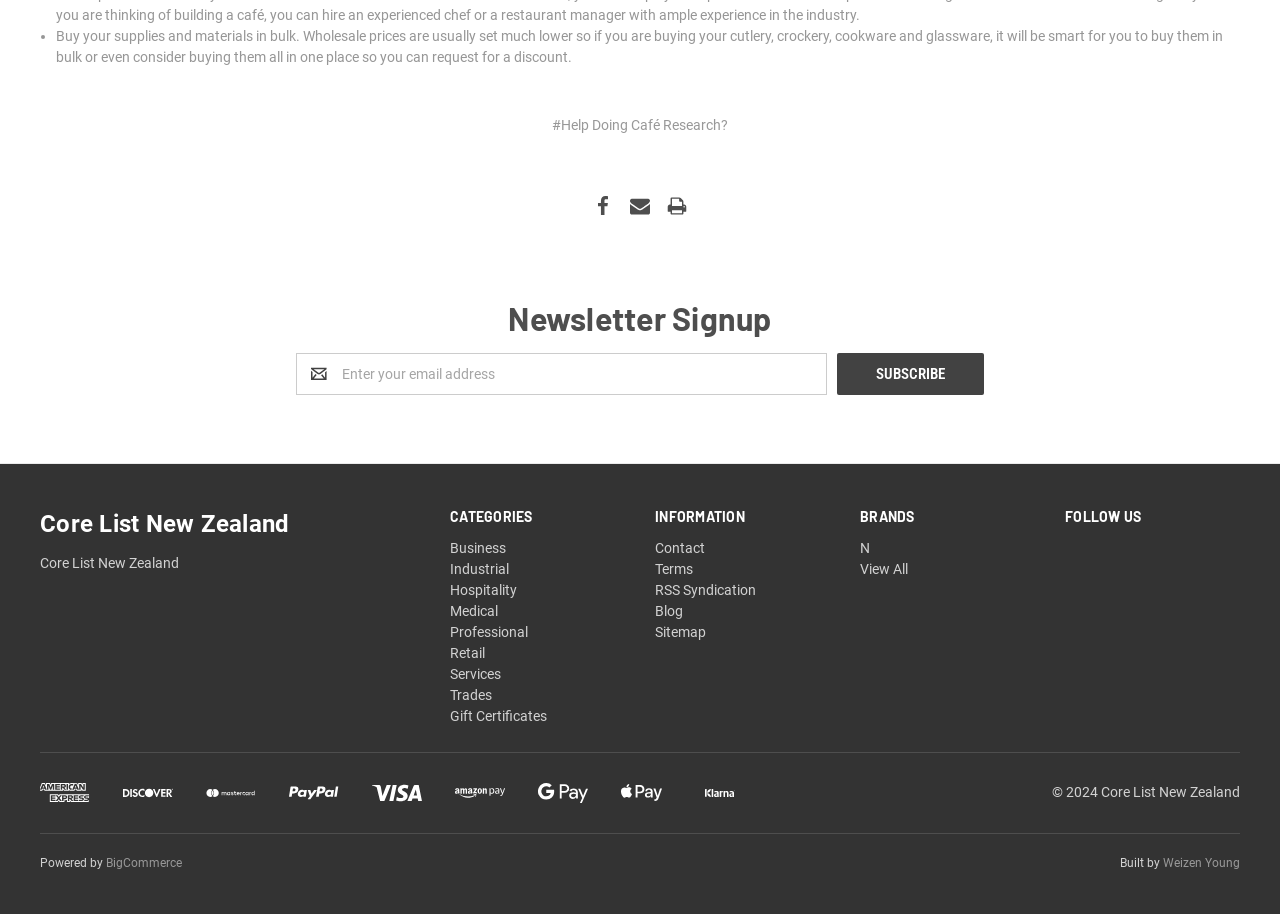Determine the bounding box for the UI element that matches this description: "RSS Syndication".

[0.512, 0.637, 0.591, 0.654]